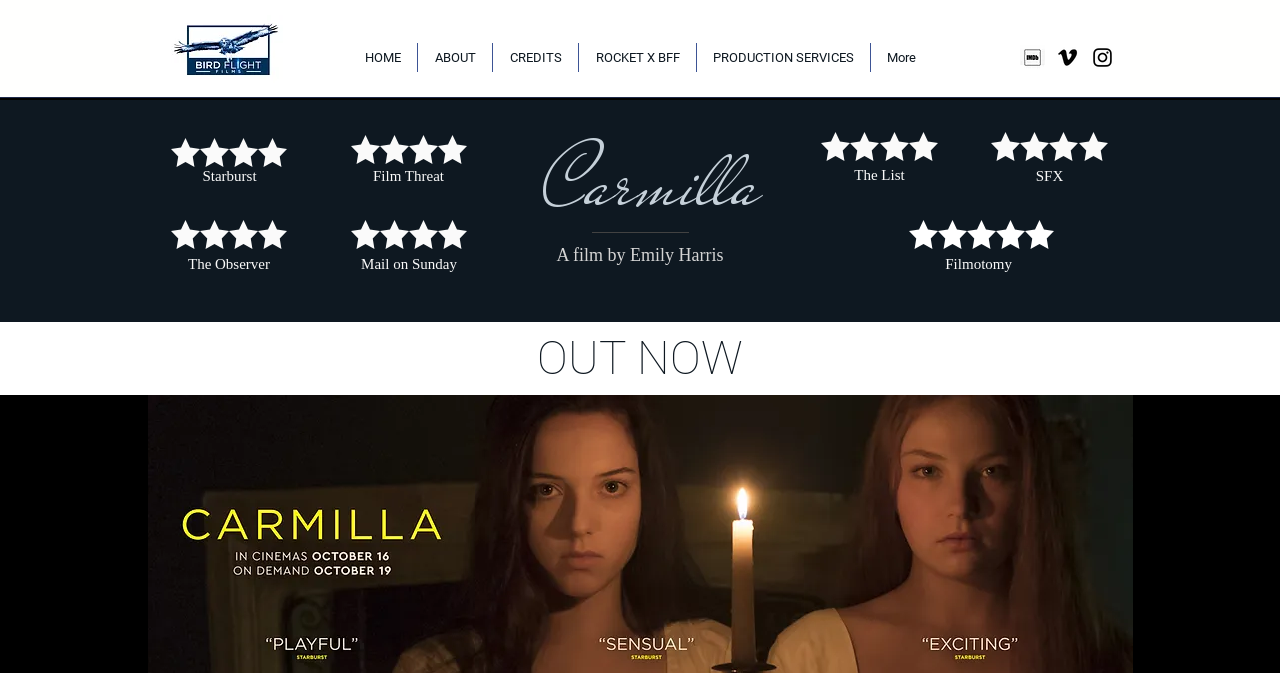Find the bounding box coordinates for the area that should be clicked to accomplish the instruction: "Open the Instagram link".

[0.852, 0.067, 0.871, 0.104]